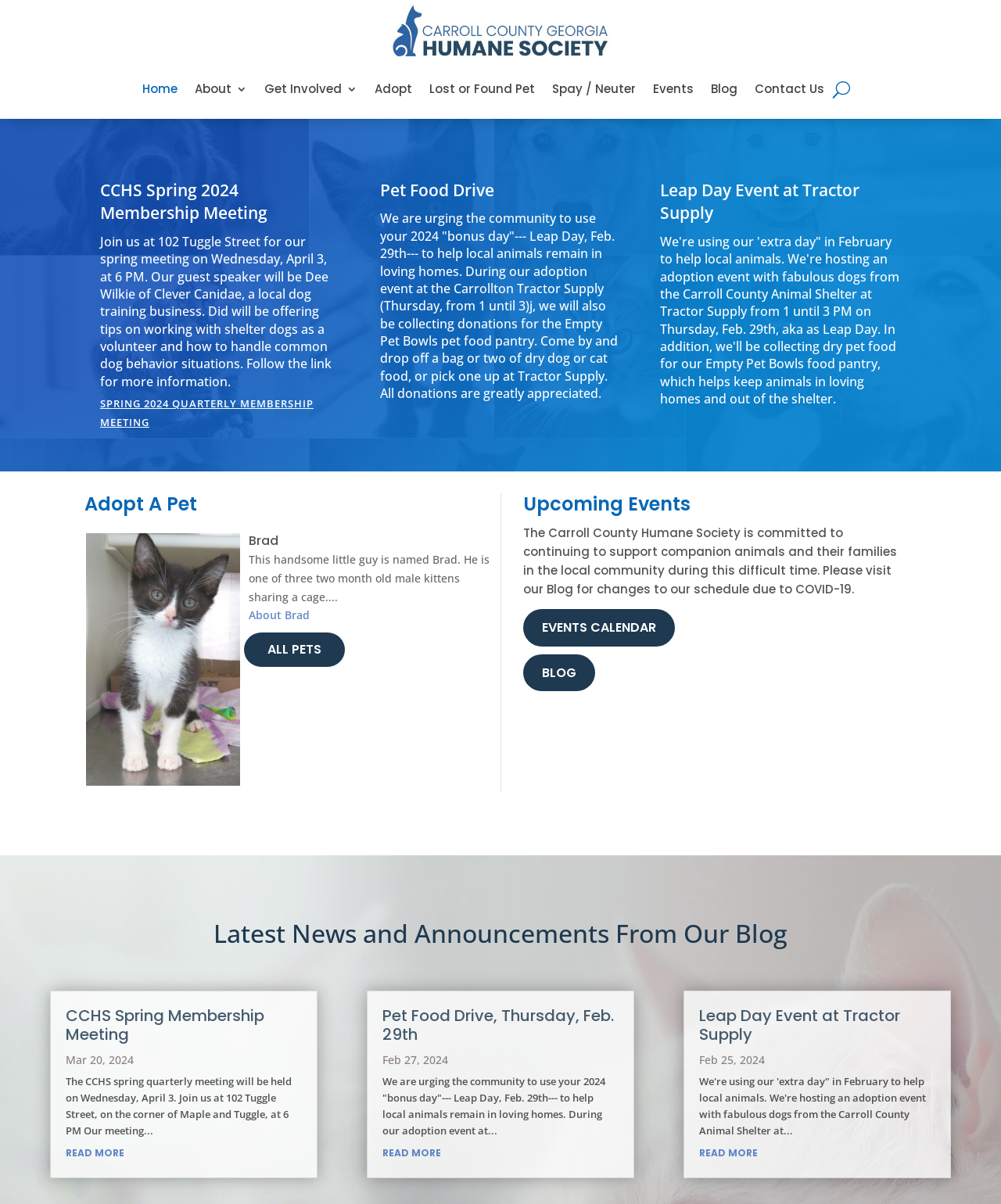Find the bounding box coordinates for the element that must be clicked to complete the instruction: "Click the 'Home' link". The coordinates should be four float numbers between 0 and 1, indicated as [left, top, right, bottom].

[0.142, 0.049, 0.177, 0.099]